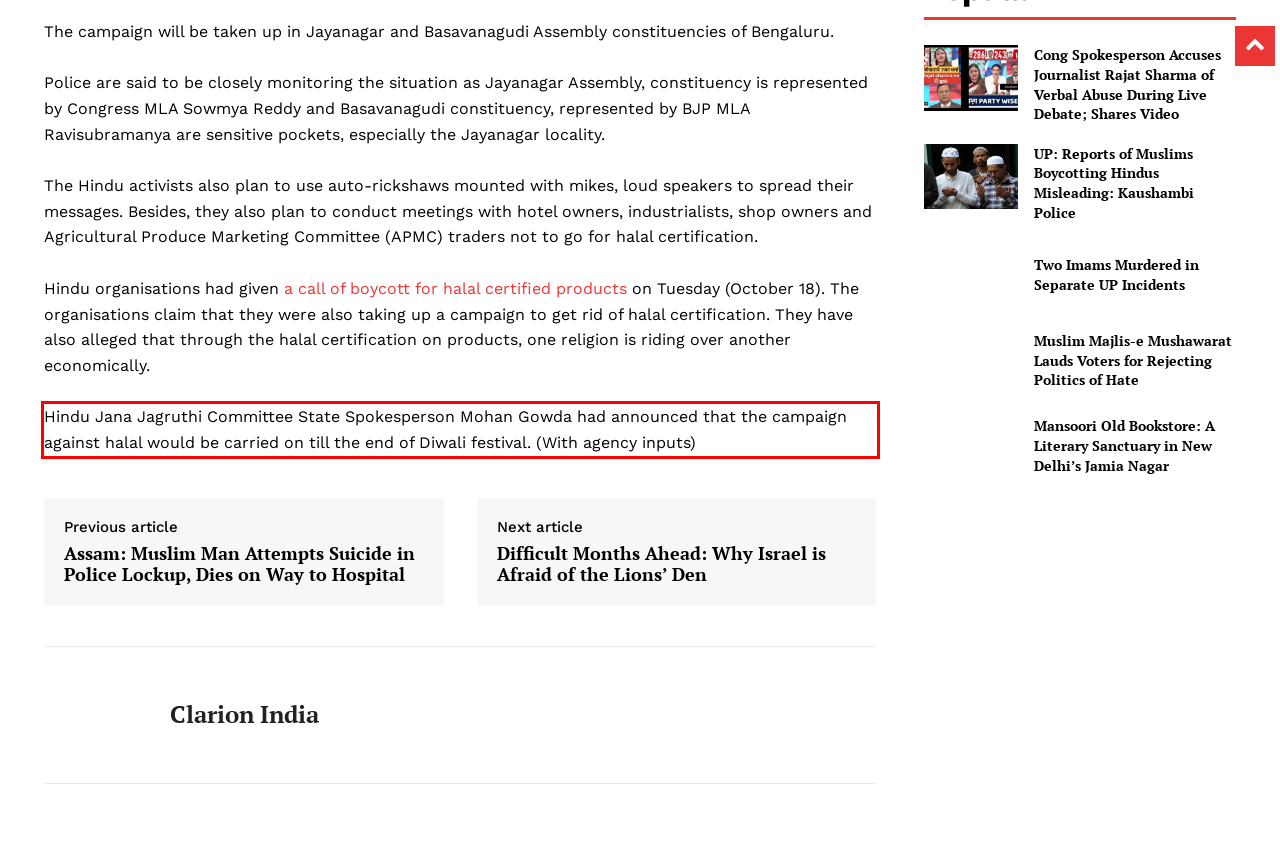There is a screenshot of a webpage with a red bounding box around a UI element. Please use OCR to extract the text within the red bounding box.

Hindu Jana Jagruthi Committee State Spokesperson Mohan Gowda had announced that the campaign against halal would be carried on till the end of Diwali festival. (With agency inputs)